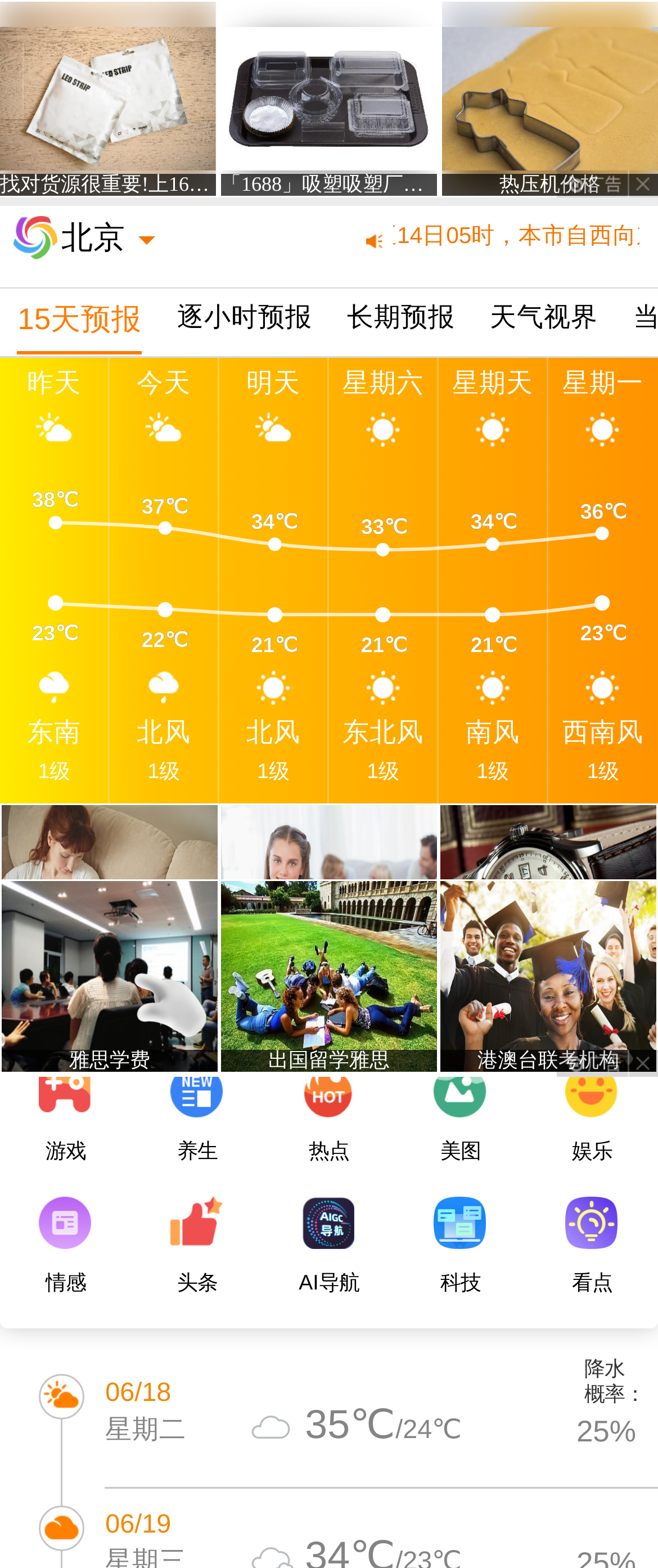What type of wind is forecasted for tomorrow?
Utilize the information in the image to give a detailed answer to the question.

I looked at the links displaying the weather forecast for the next few days and found that the wind forecasted for tomorrow is 北风.